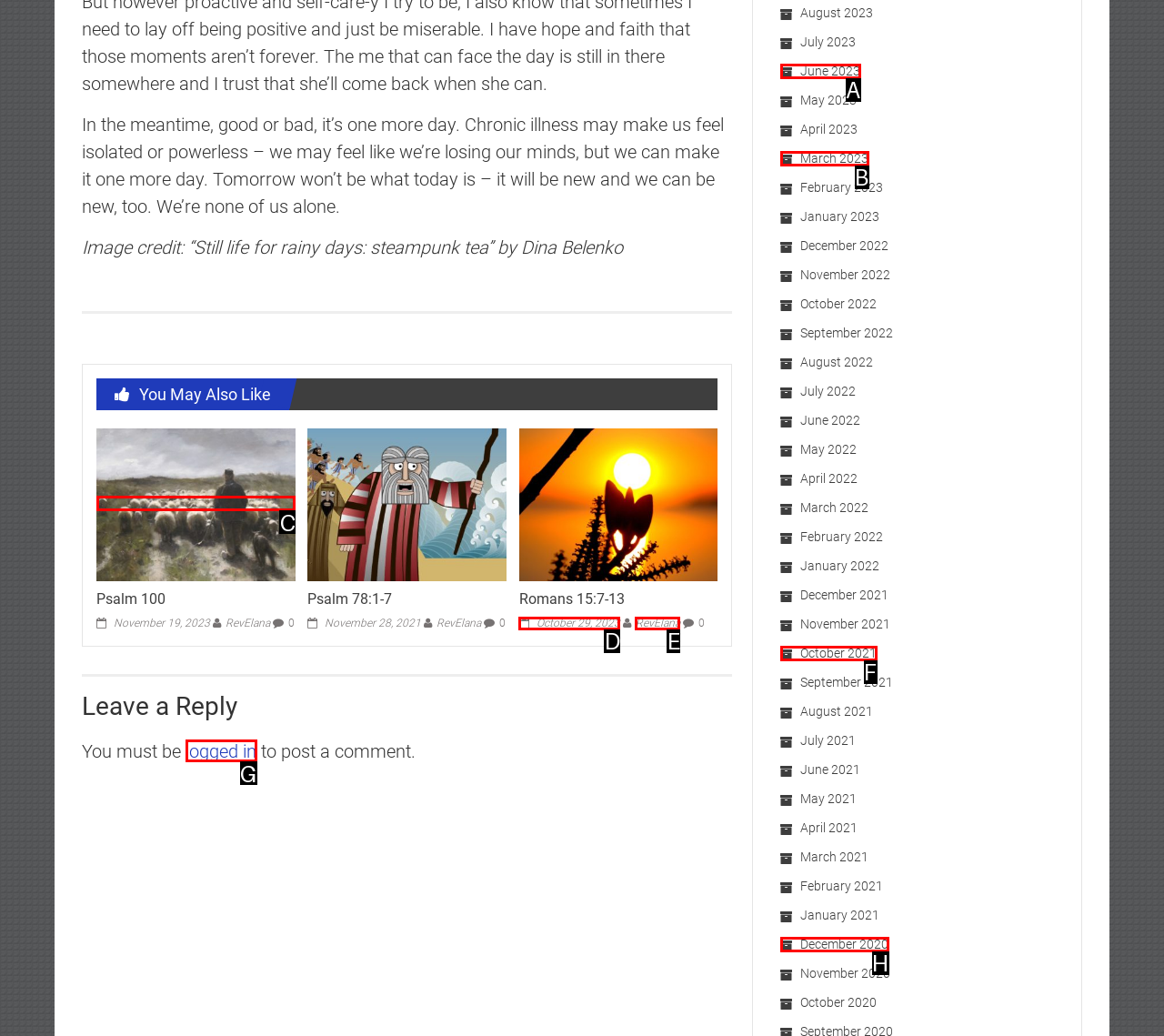Which UI element matches this description: Featured Profiles?
Reply with the letter of the correct option directly.

None